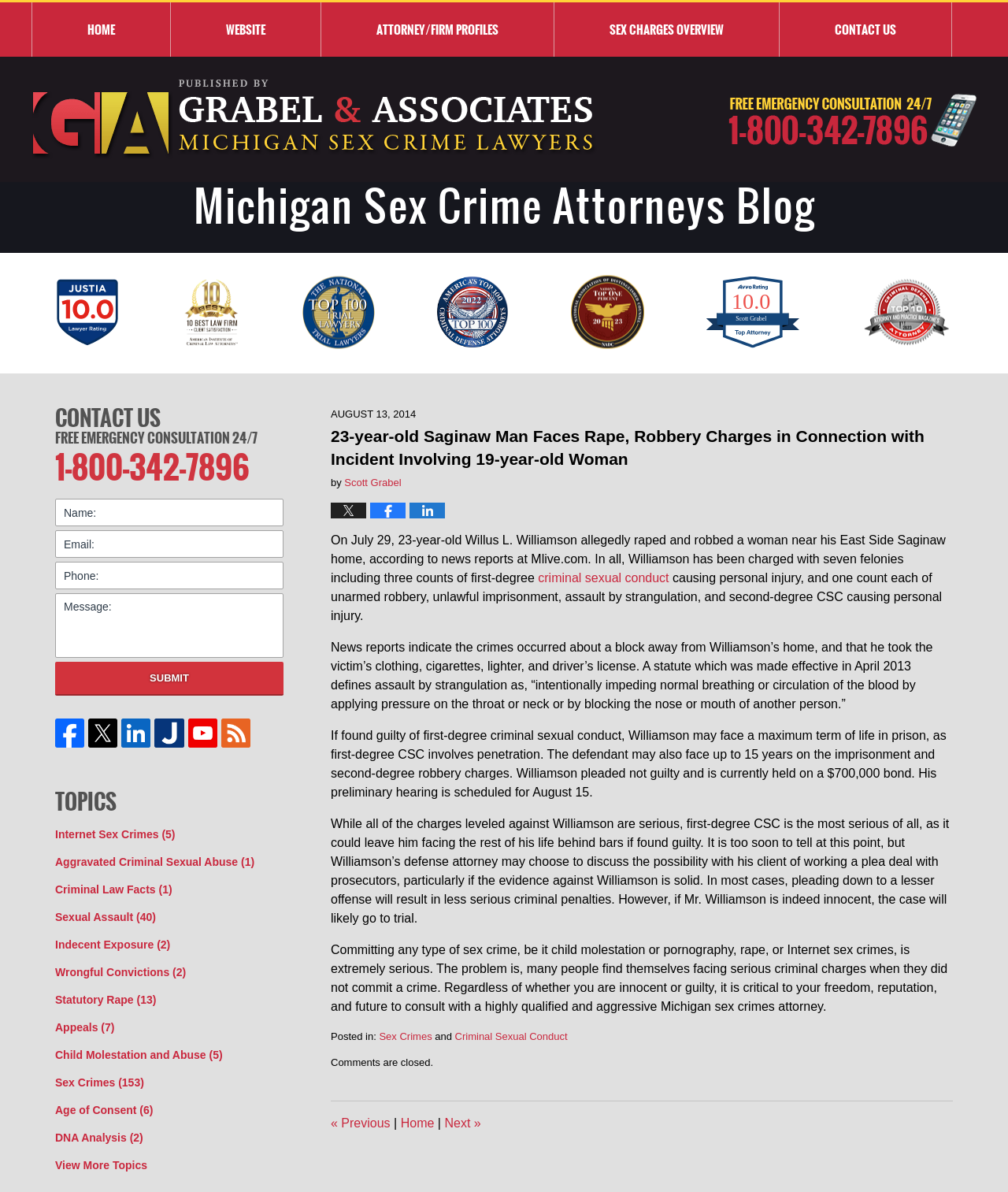Determine the bounding box coordinates of the area to click in order to meet this instruction: "Click the 'CONTACT US' link".

[0.773, 0.002, 0.944, 0.048]